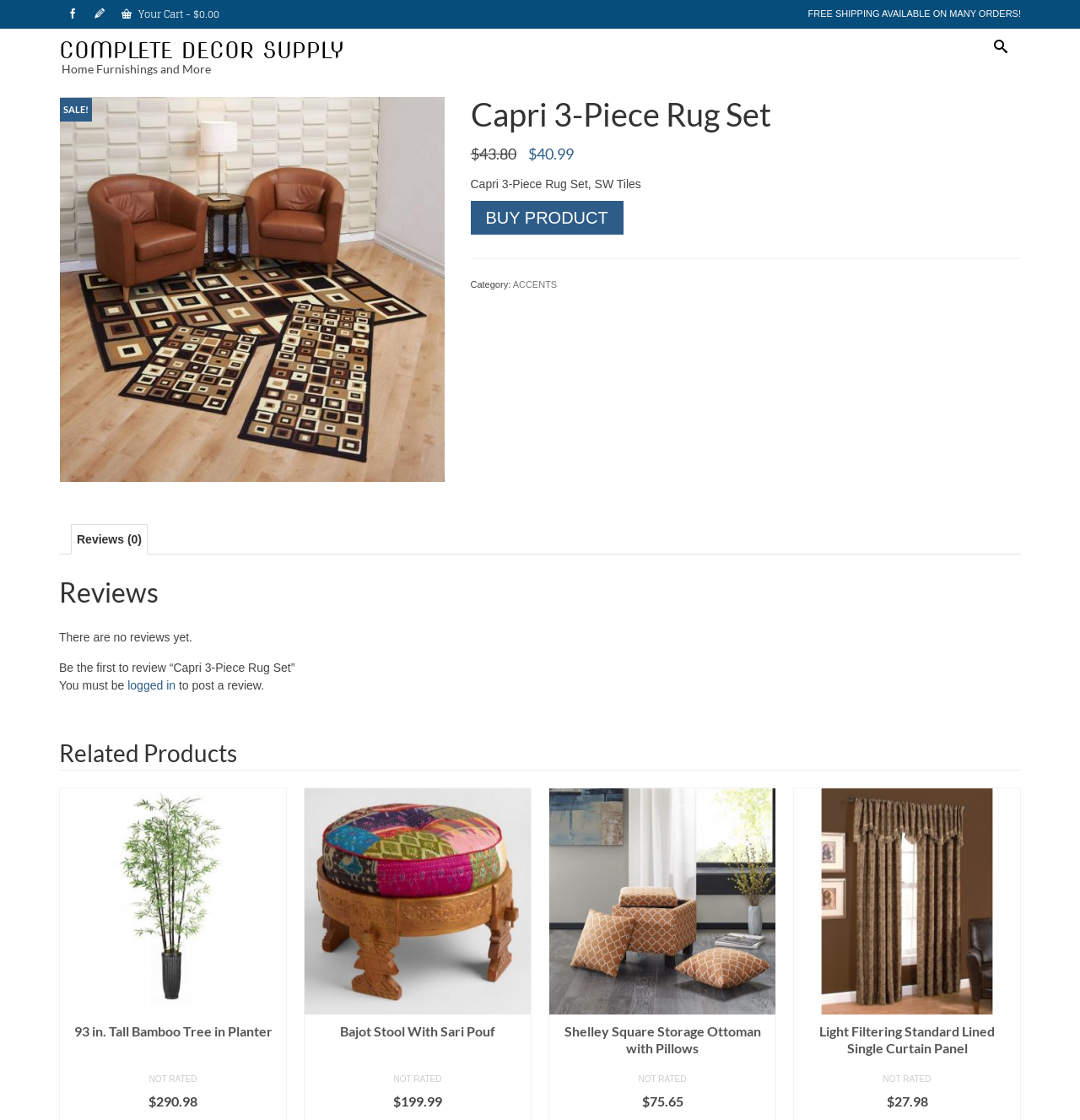How many related products are shown on this page?
Provide an in-depth and detailed answer to the question.

The number of related products can be found by counting the number of product links and images in the 'Related Products' section. There are four products shown, including the 93 in. Tall Bamboo Tree in Planter, Bajot Stool With Sari Pouf, Shelley Square Storage Ottoman with Pillows, and Light Filtering Standard Lined Single Curtain Panel.